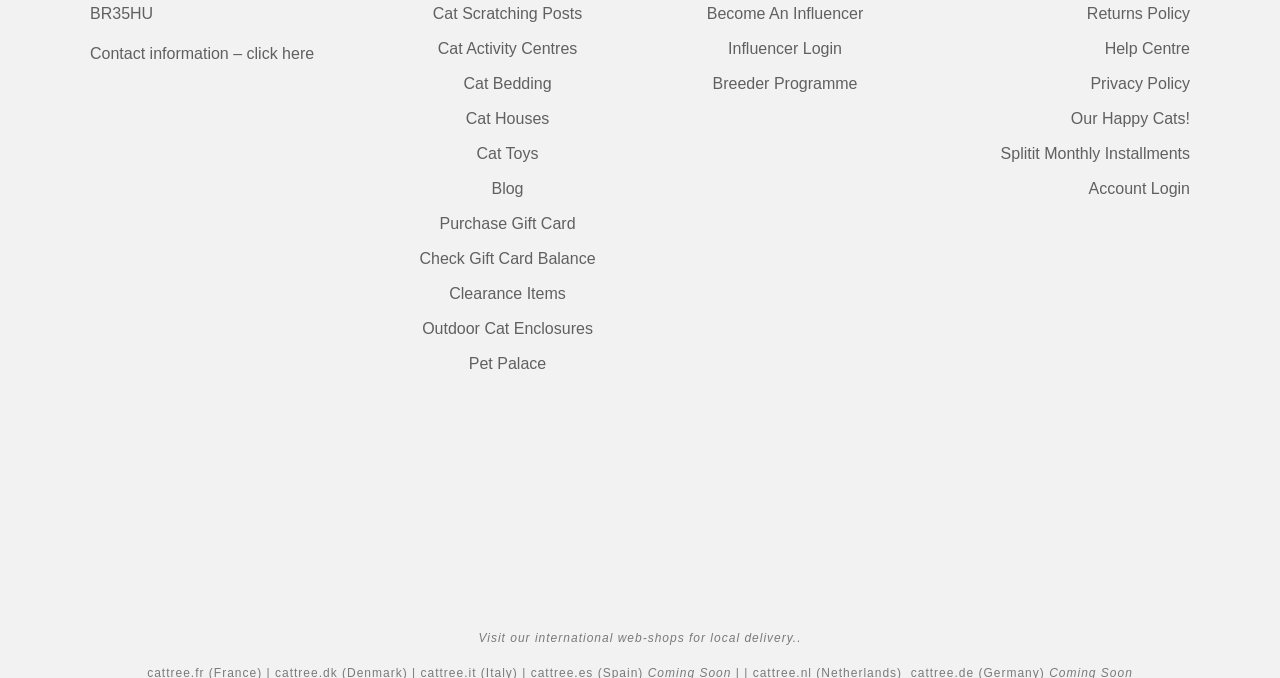Specify the bounding box coordinates of the area that needs to be clicked to achieve the following instruction: "Check Gift Card Balance".

[0.328, 0.369, 0.465, 0.394]